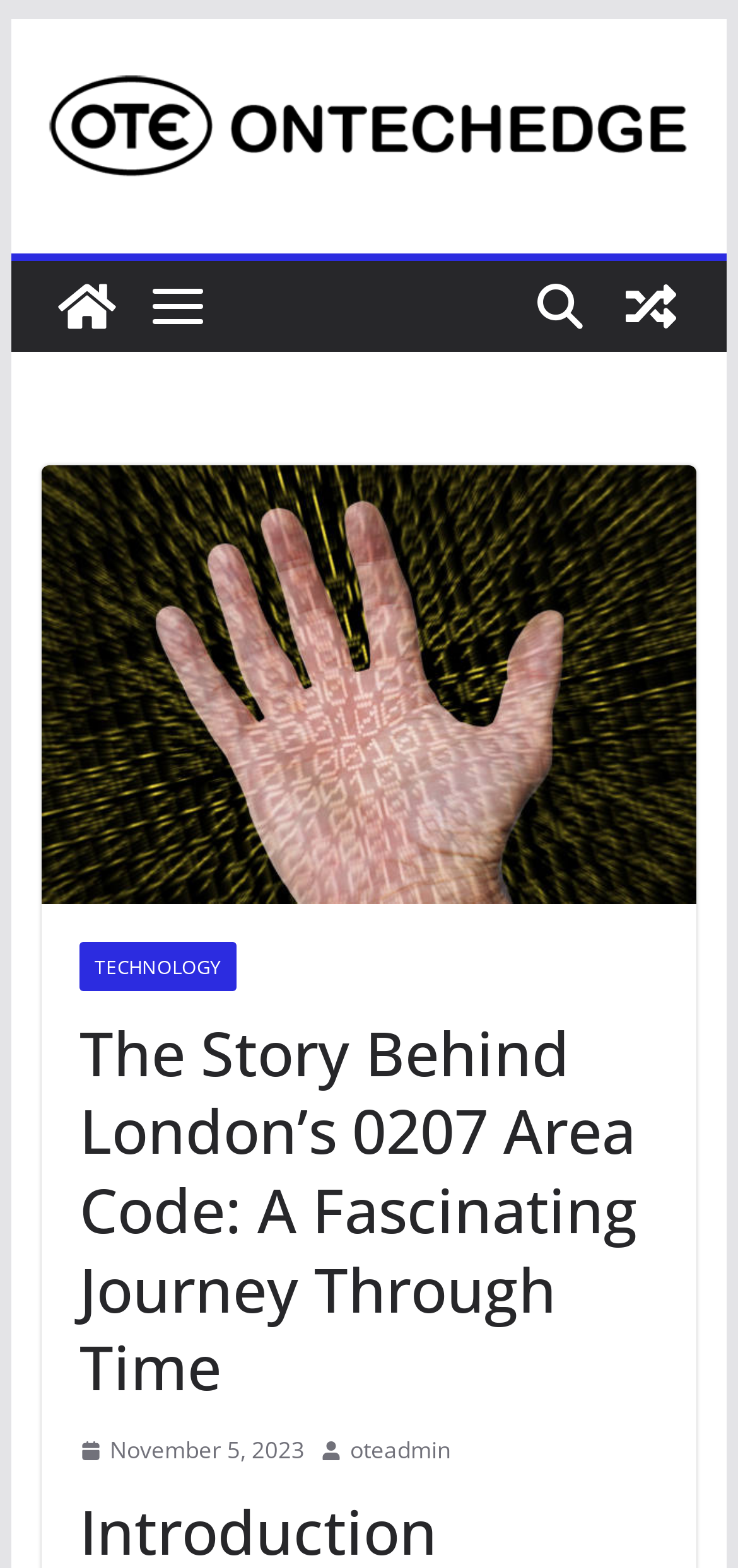Write a detailed summary of the webpage, including text, images, and layout.

The webpage is about the story behind London's 0207 area code, with a fascinating journey through time. At the top left, there is a link to skip to the content, and next to it, a logo of OnTechEdge, which is a prominent element on the page. Below the logo, there is a link to view a random post on the right side, and an image on the left side.

The main content of the page is an article with a heading that matches the title of the webpage. The article is divided into sections, with a prominent image of the 0207 area code at the top. Below the image, there are links to categories, such as "TECHNOLOGY", and a header that indicates the start of the article.

The article itself is not fully described in the accessibility tree, but it appears to be a lengthy piece of text. At the bottom of the page, there is information about the publication date, November 5, 2023, with an icon and a timestamp. There are also links to the author, "oteadmin", and other related information.